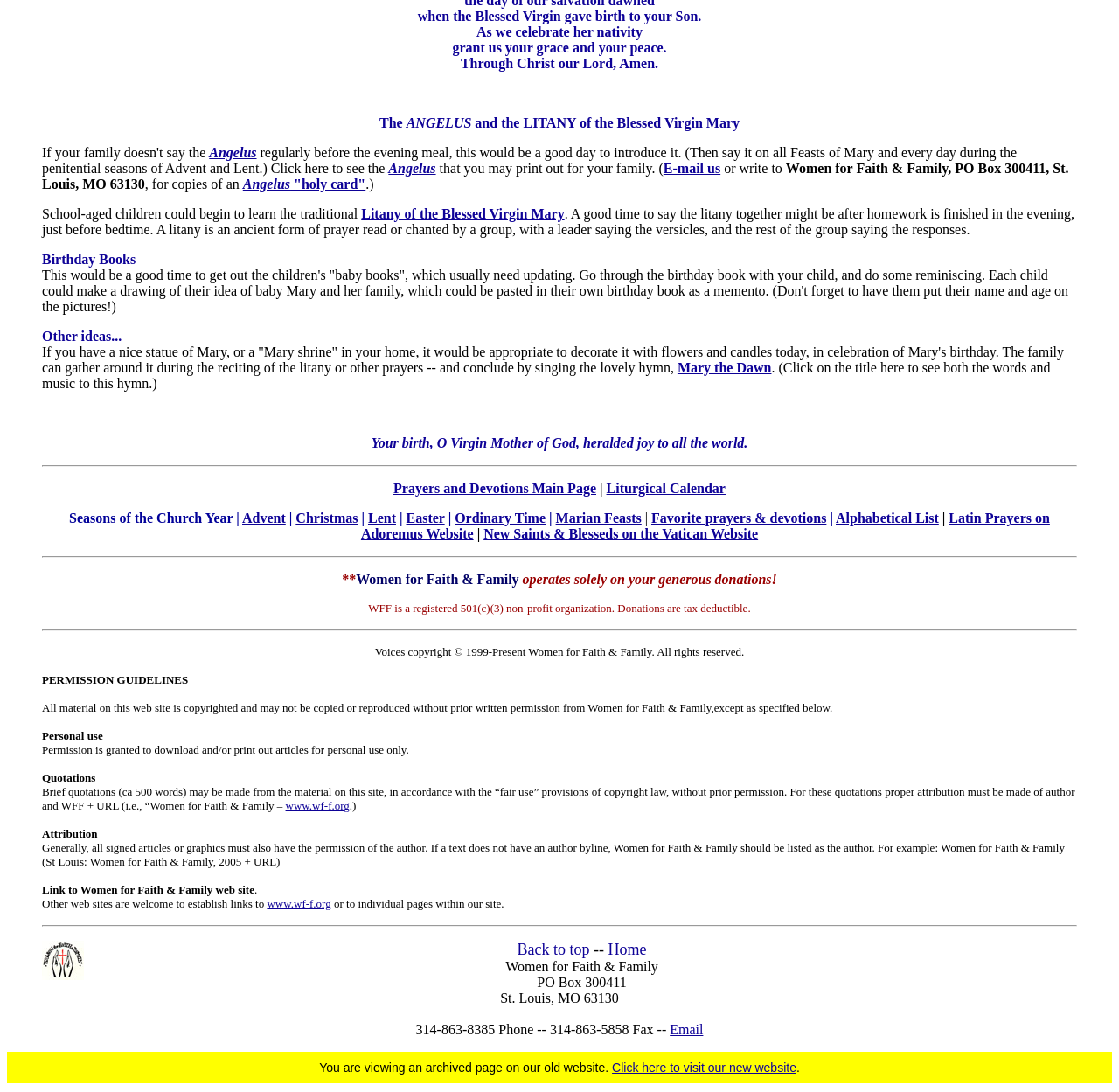Determine the bounding box coordinates for the region that must be clicked to execute the following instruction: "Click the 'Prayers and Devotions Main Page' link".

[0.352, 0.44, 0.533, 0.454]